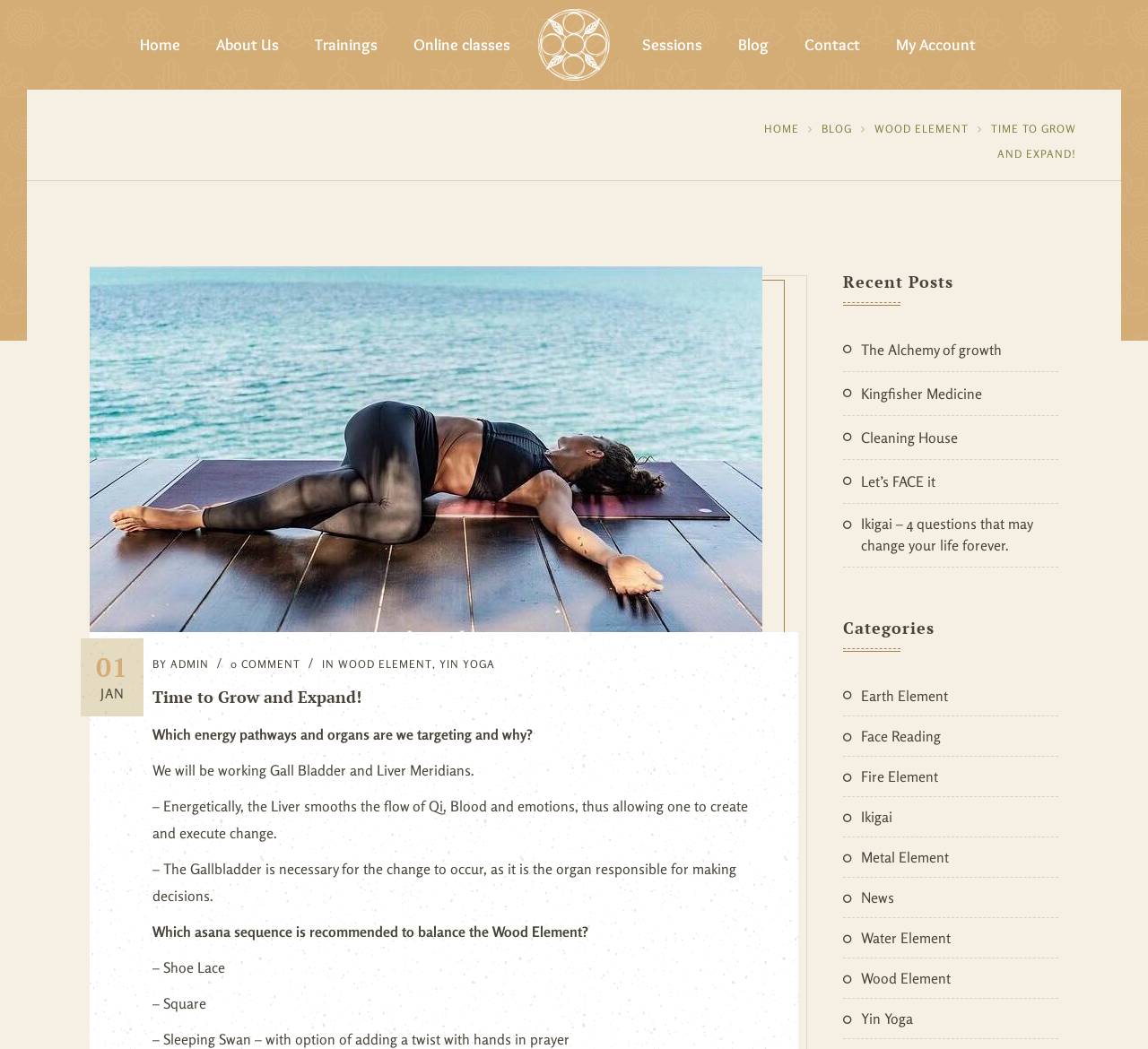Provide a short answer to the following question with just one word or phrase: What is the title of the current blog post?

Time to Grow and Expand!